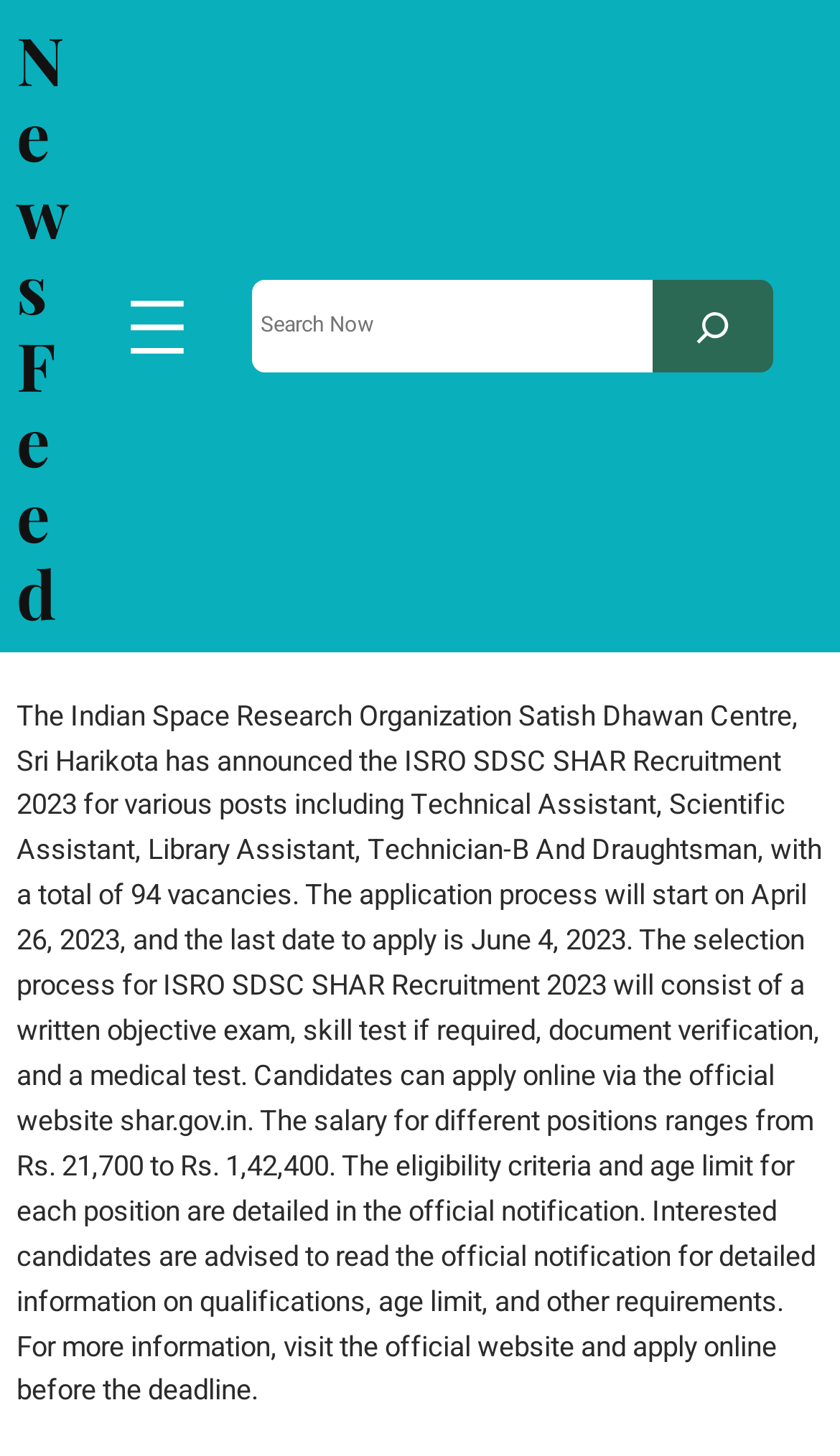Identify the bounding box for the UI element specified in this description: "aria-label="Open menu"". The coordinates must be four float numbers between 0 and 1, formatted as [left, top, right, bottom].

[0.133, 0.193, 0.241, 0.255]